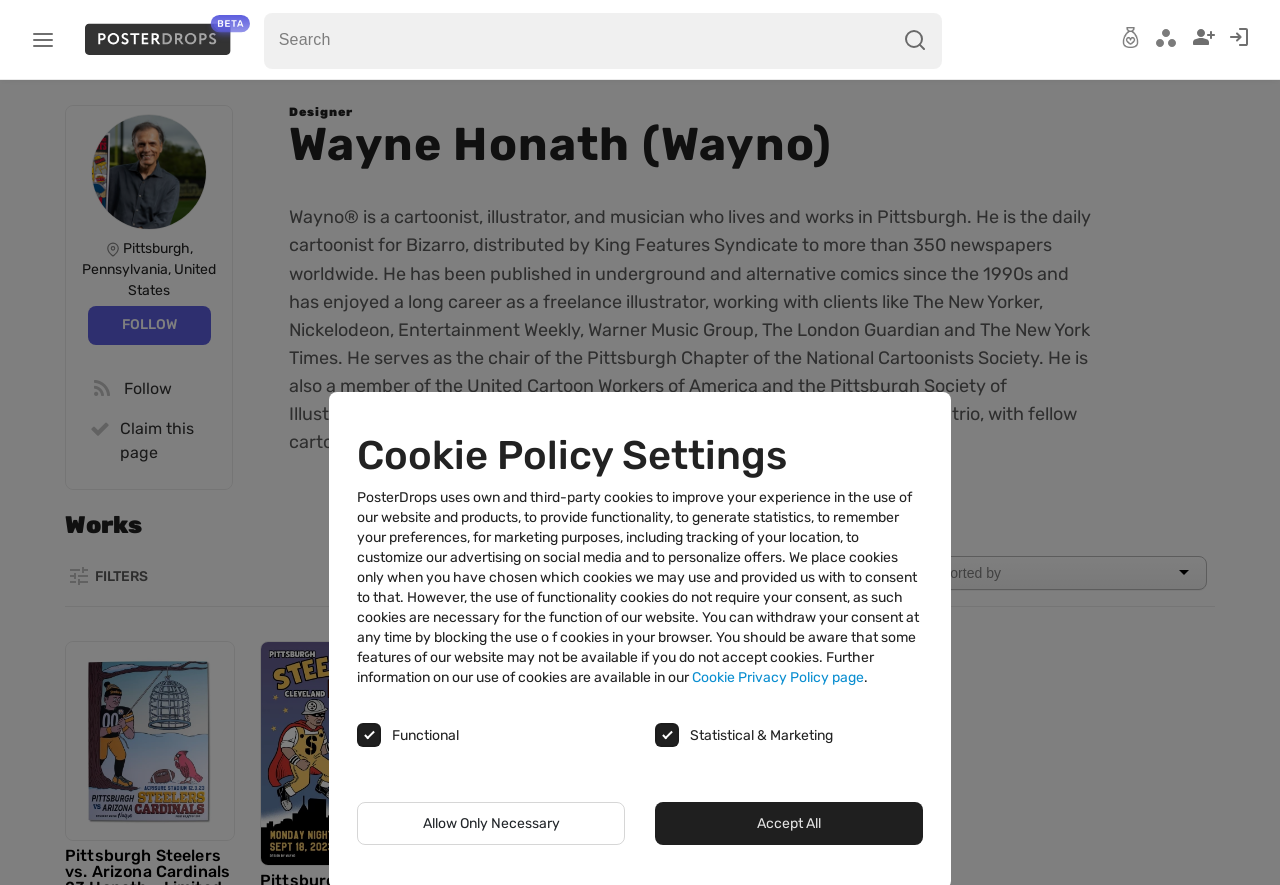Identify the bounding box coordinates for the UI element described by the following text: "title="Viewed 0 times"". Provide the coordinates as four float numbers between 0 and 1, in the format [left, top, right, bottom].

[0.203, 0.724, 0.336, 0.978]